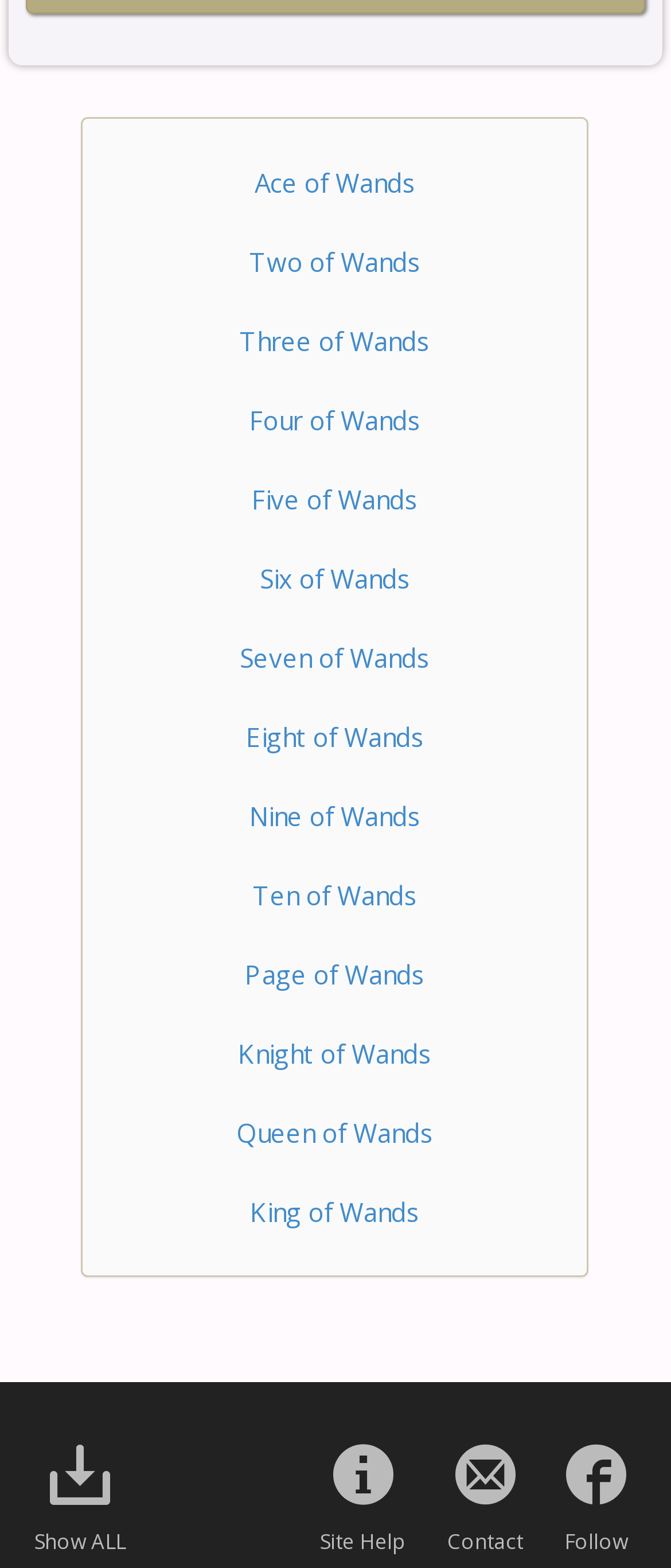Answer the question with a brief word or phrase:
What is the text above the 'Show everything else on Lotus Tarot' link?

ALL